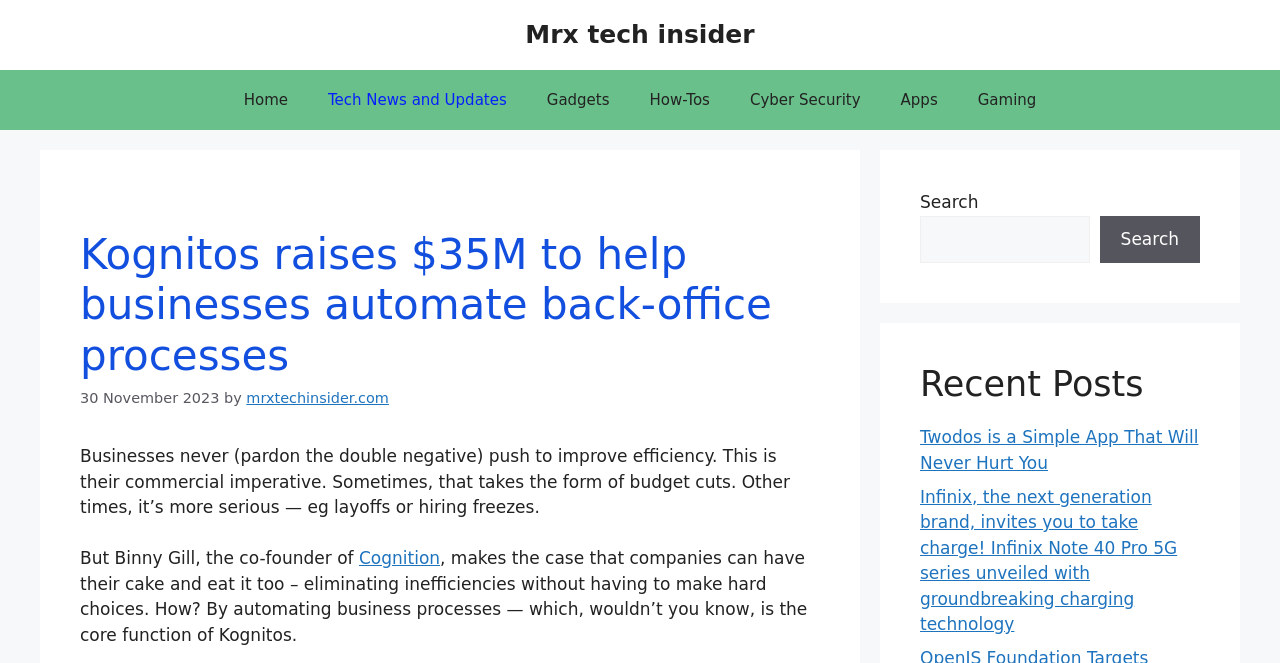Please find the bounding box coordinates of the clickable region needed to complete the following instruction: "Click on the 'Home' link". The bounding box coordinates must consist of four float numbers between 0 and 1, i.e., [left, top, right, bottom].

[0.175, 0.106, 0.241, 0.196]